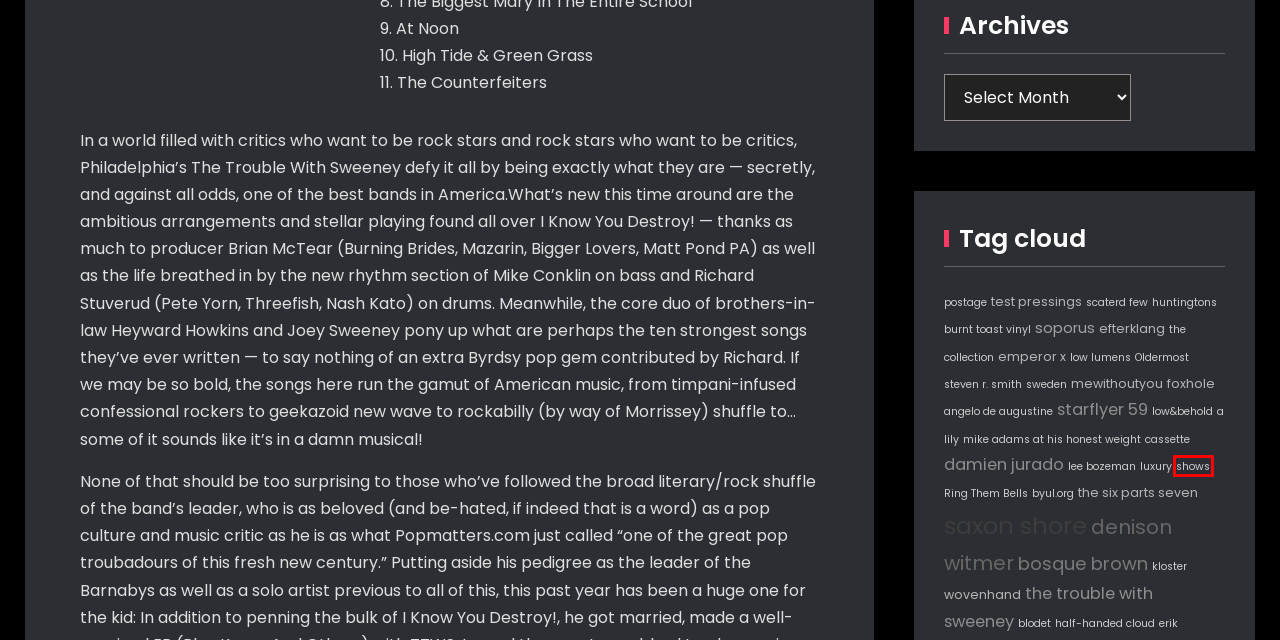Given a screenshot of a webpage with a red rectangle bounding box around a UI element, select the best matching webpage description for the new webpage that appears after clicking the highlighted element. The candidate descriptions are:
A. burnt toast vinyl – BURNT TOAST VINYL
B. emperor x – BURNT TOAST VINYL
C. starflyer 59 – BURNT TOAST VINYL
D. shows – BURNT TOAST VINYL
E. steven r. smith – BURNT TOAST VINYL
F. scaterd few – BURNT TOAST VINYL
G. efterklang – BURNT TOAST VINYL
H. blodet – BURNT TOAST VINYL

D